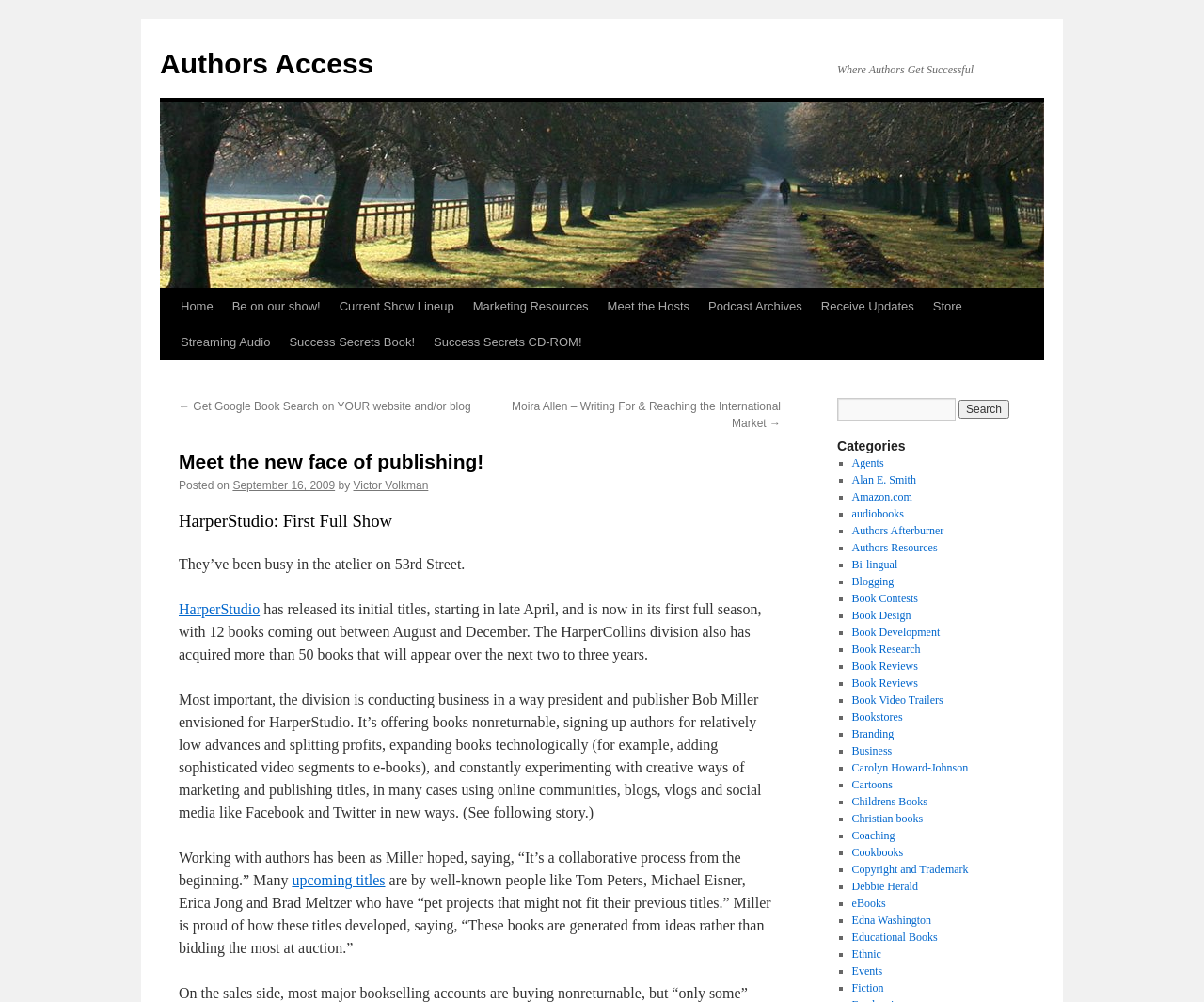Highlight the bounding box coordinates of the element you need to click to perform the following instruction: "Explore the 'Categories' section."

[0.695, 0.437, 0.852, 0.454]